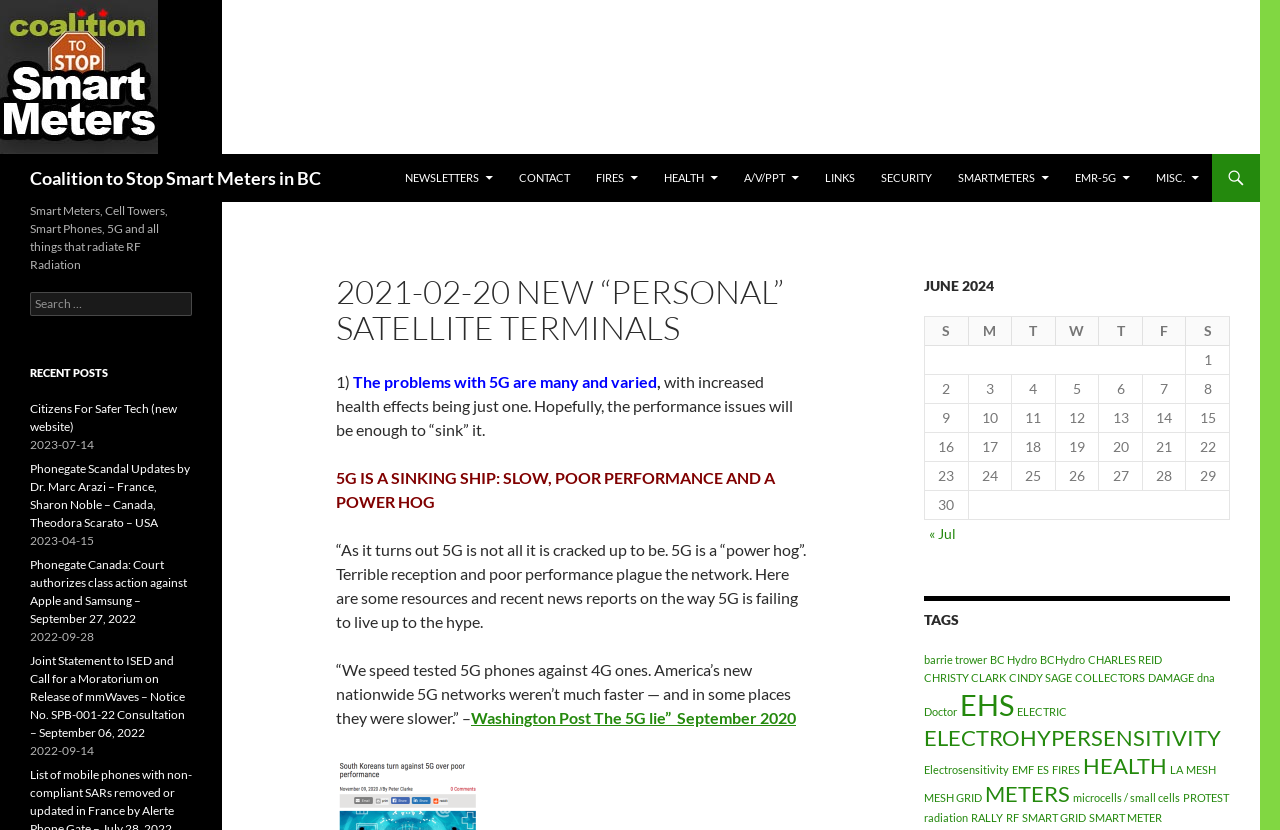Construct a comprehensive description capturing every detail on the webpage.

This webpage appears to be a blog or news article page from the "Coalition to Stop Smart Meters in BC" website. At the top of the page, there is a logo and a navigation menu with links to various sections of the website, including "NEWSLETTERS", "CONTACT", "FIRES", "HEALTH", and others.

Below the navigation menu, there is a heading that reads "2021-02-20 NEW “PERSONAL” SATELLITE TERMINALS". This is followed by a brief article discussing the problems with 5G technology, including its poor performance and high power consumption. The article cites a report from the Washington Post and provides a link to the article.

To the right of the article, there is a table with a calendar for June 2024, showing the days of the week and the dates of the month. Below the calendar, there is a navigation section with links to previous and next months.

At the bottom of the page, there is a section labeled "TAGS", but it does not appear to contain any specific tags or keywords.

Overall, the webpage has a simple and straightforward layout, with a focus on presenting information and news articles related to the topic of smart meters and 5G technology.